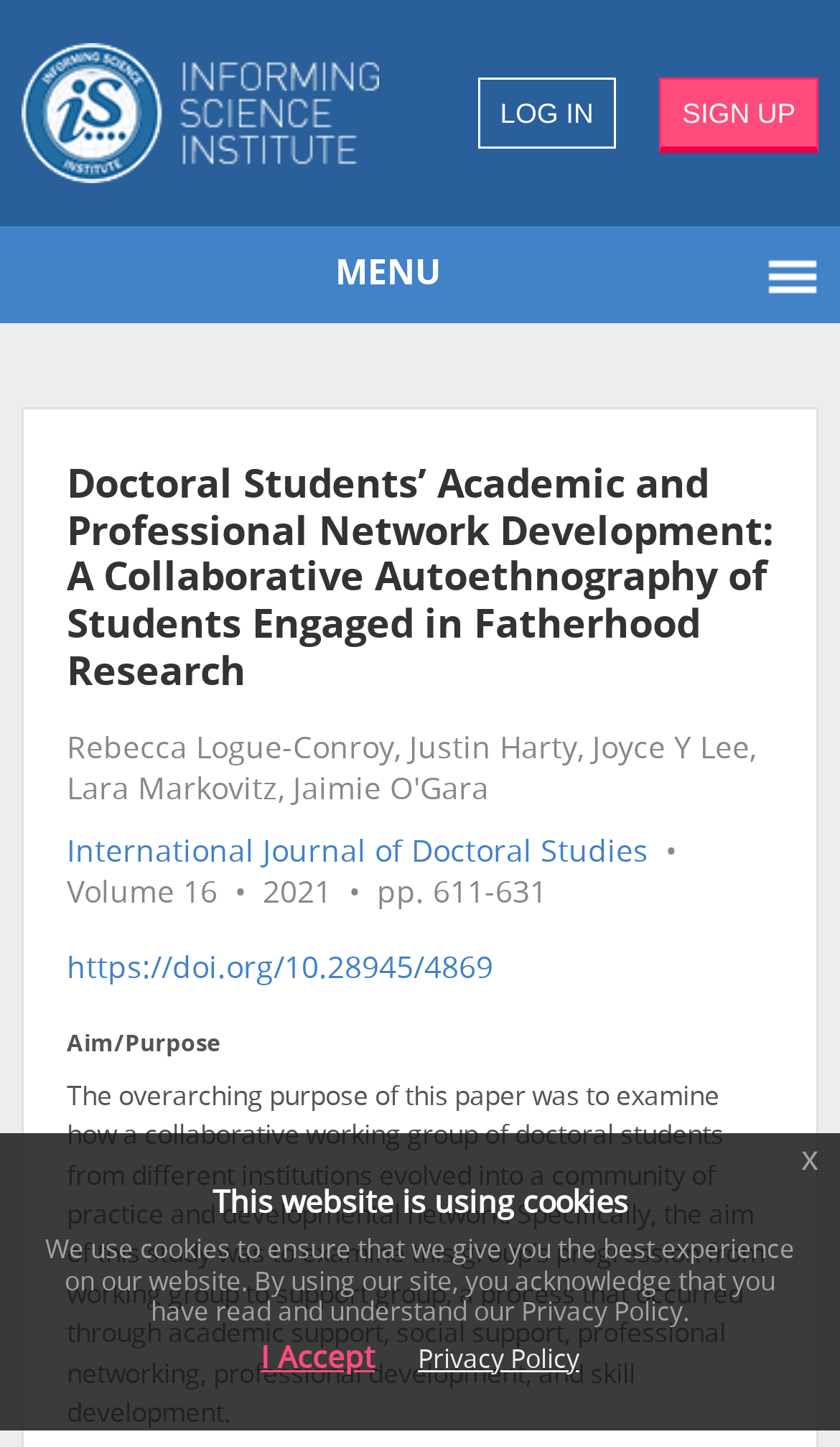Can you find the bounding box coordinates for the element that needs to be clicked to execute this instruction: "Click on 3D Modeling"? The coordinates should be given as four float numbers between 0 and 1, i.e., [left, top, right, bottom].

None